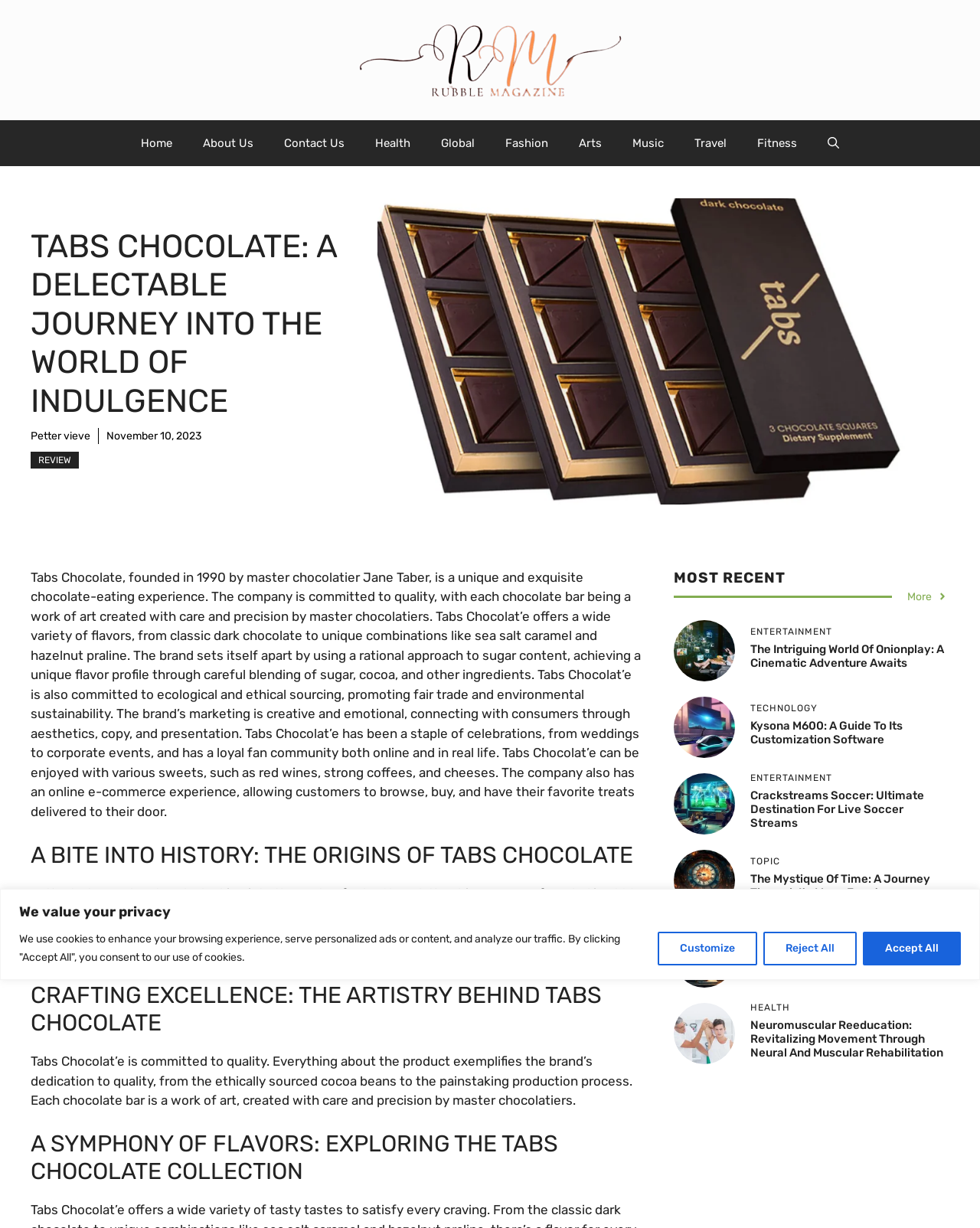Please pinpoint the bounding box coordinates for the region I should click to adhere to this instruction: "Explore the 'MOST RECENT' section".

[0.688, 0.463, 0.969, 0.479]